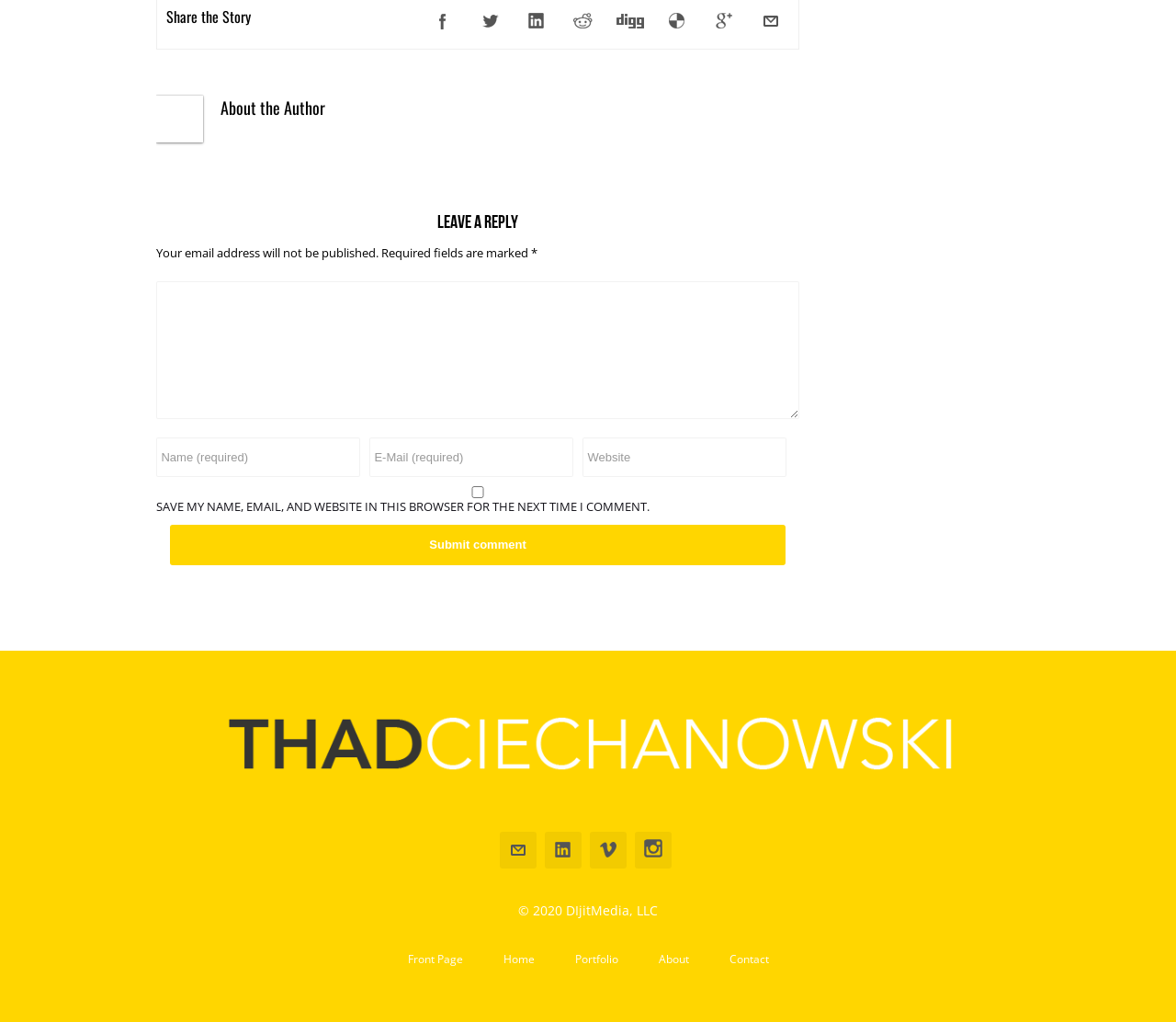Identify the bounding box coordinates for the element you need to click to achieve the following task: "Submit comment". Provide the bounding box coordinates as four float numbers between 0 and 1, in the form [left, top, right, bottom].

[0.145, 0.513, 0.668, 0.553]